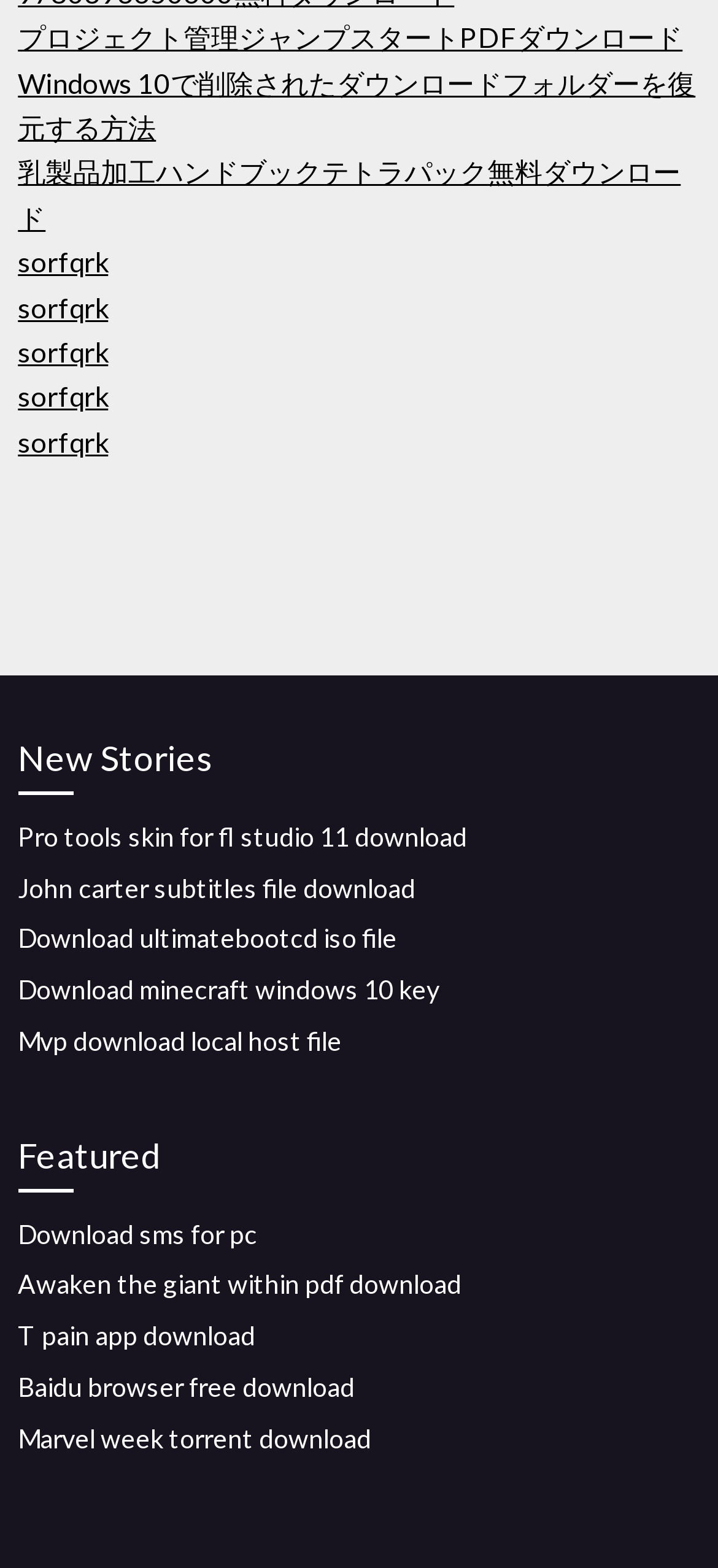Calculate the bounding box coordinates of the UI element given the description: "sorfqrk".

[0.025, 0.213, 0.151, 0.235]